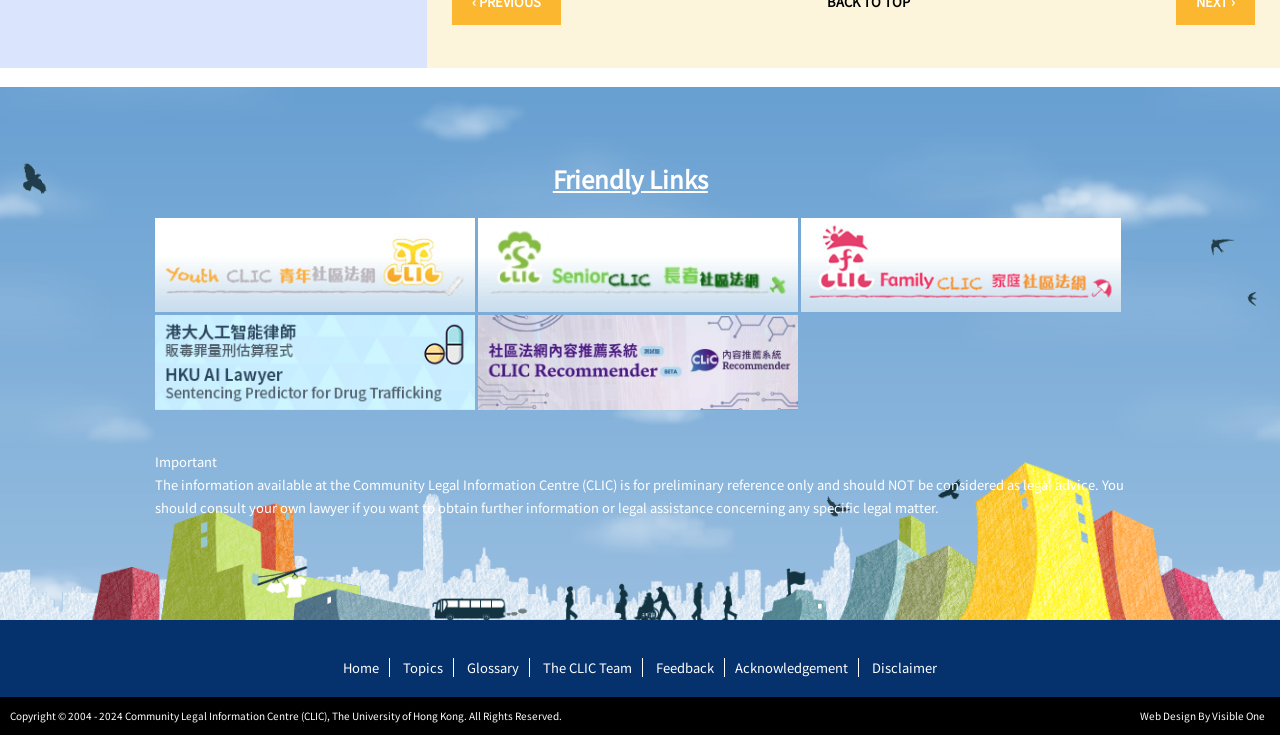Please specify the bounding box coordinates of the area that should be clicked to accomplish the following instruction: "Click on 'Sentencing Predictor'". The coordinates should consist of four float numbers between 0 and 1, i.e., [left, top, right, bottom].

[0.121, 0.478, 0.371, 0.503]